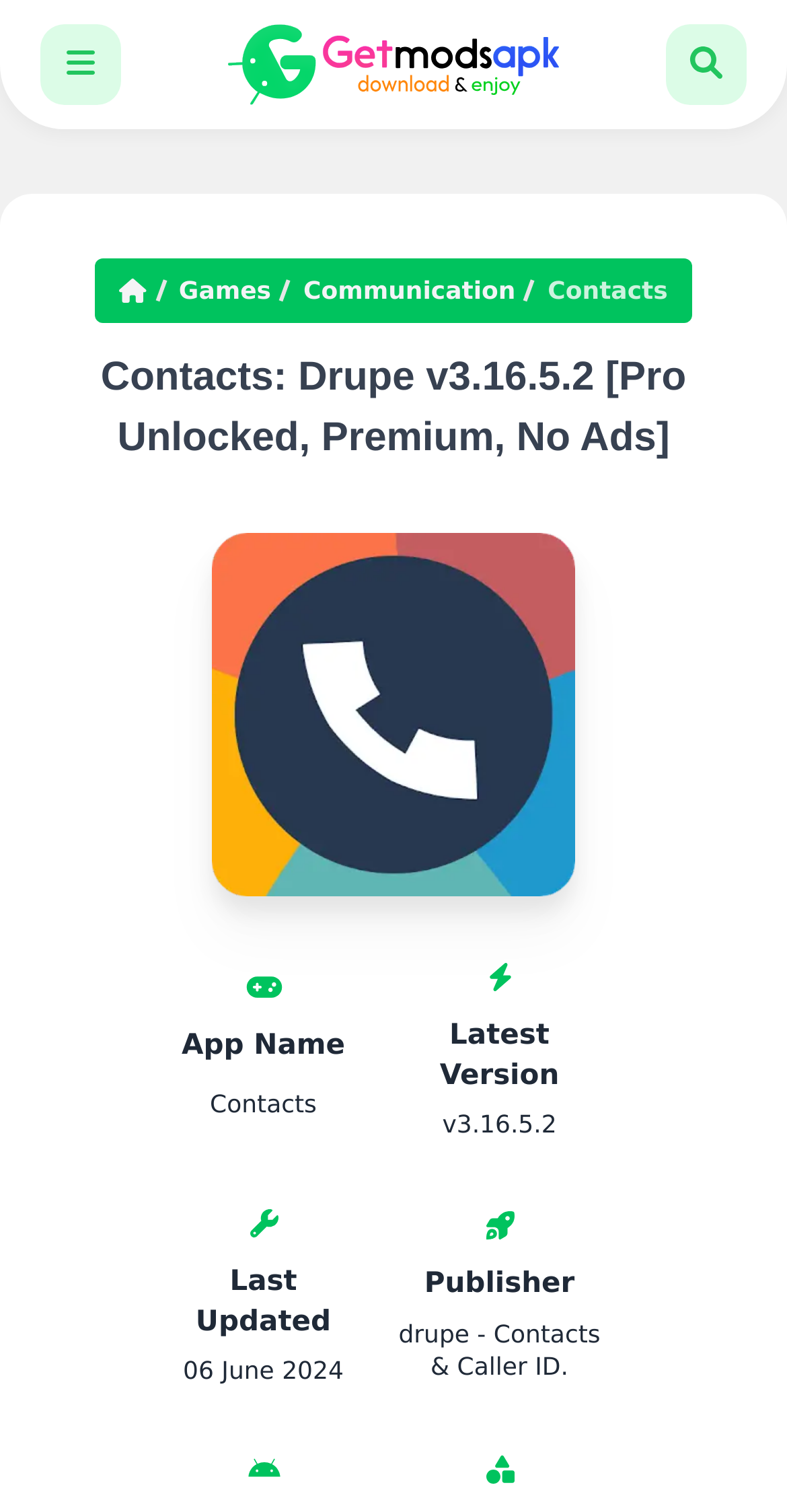Respond with a single word or phrase to the following question:
What type of apps are available on this website?

Modded APKs and Premium Android Apps